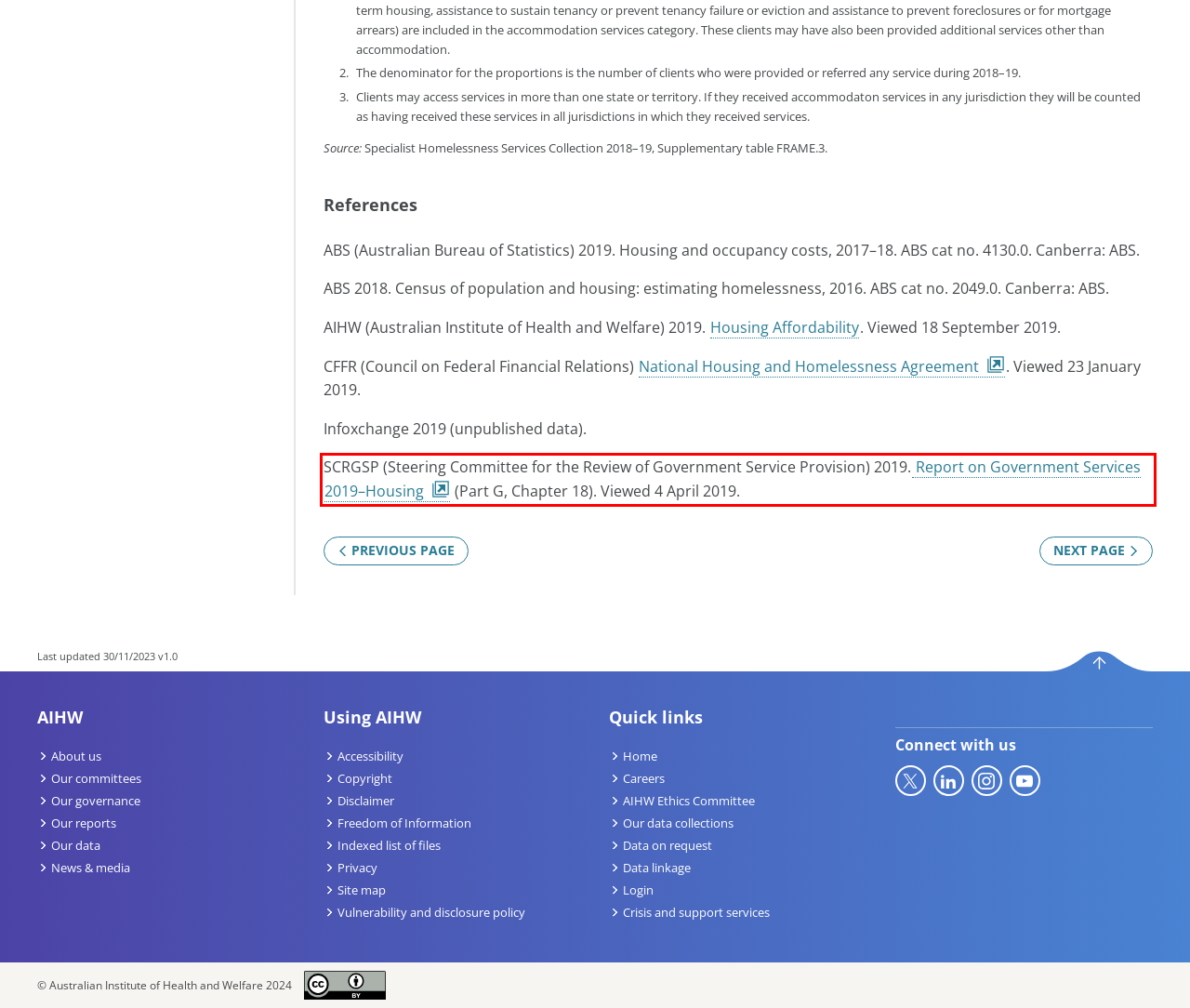With the given screenshot of a webpage, locate the red rectangle bounding box and extract the text content using OCR.

SCRGSP (Steering Committee for the Review of Government Service Provision) 2019. Report on Government Services 2019–Housing - external site opens in new window (Part G, Chapter 18). Viewed 4 April 2019.